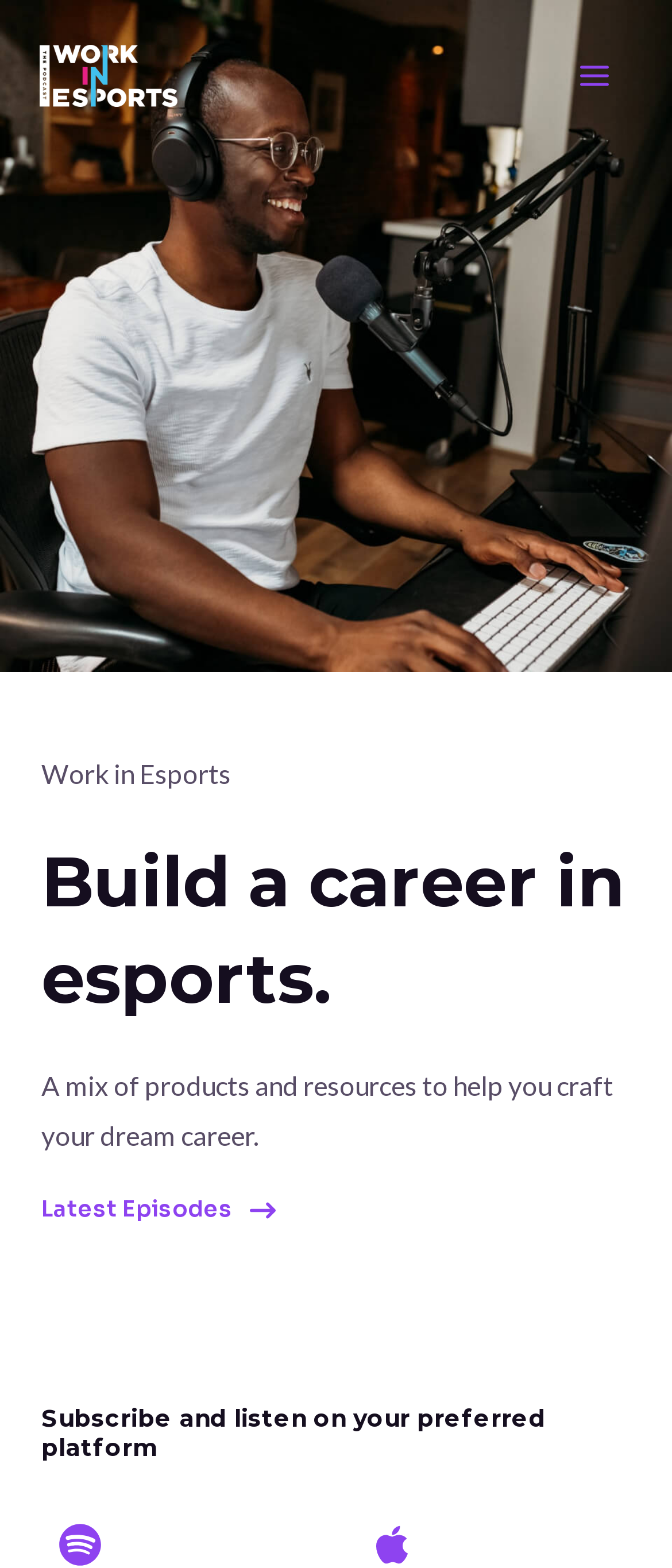Please study the image and answer the question comprehensively:
What is the tone of the webpage?

The tone of the webpage is informative, as it provides resources and information to help users build a career in esports, without any apparent emotional or persuasive tone.